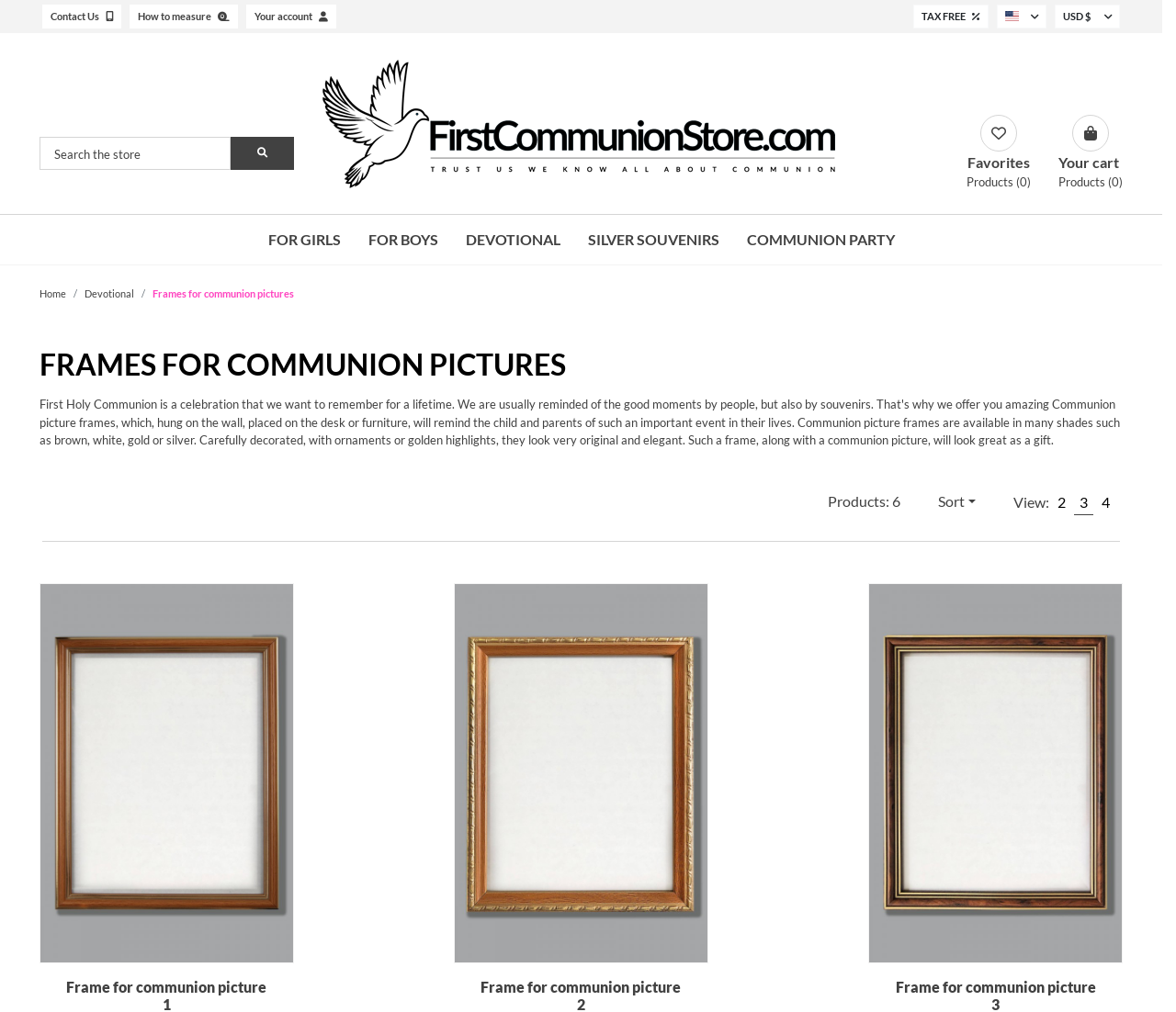Please locate the bounding box coordinates of the element that should be clicked to achieve the given instruction: "Sort products".

[0.798, 0.486, 0.82, 0.504]